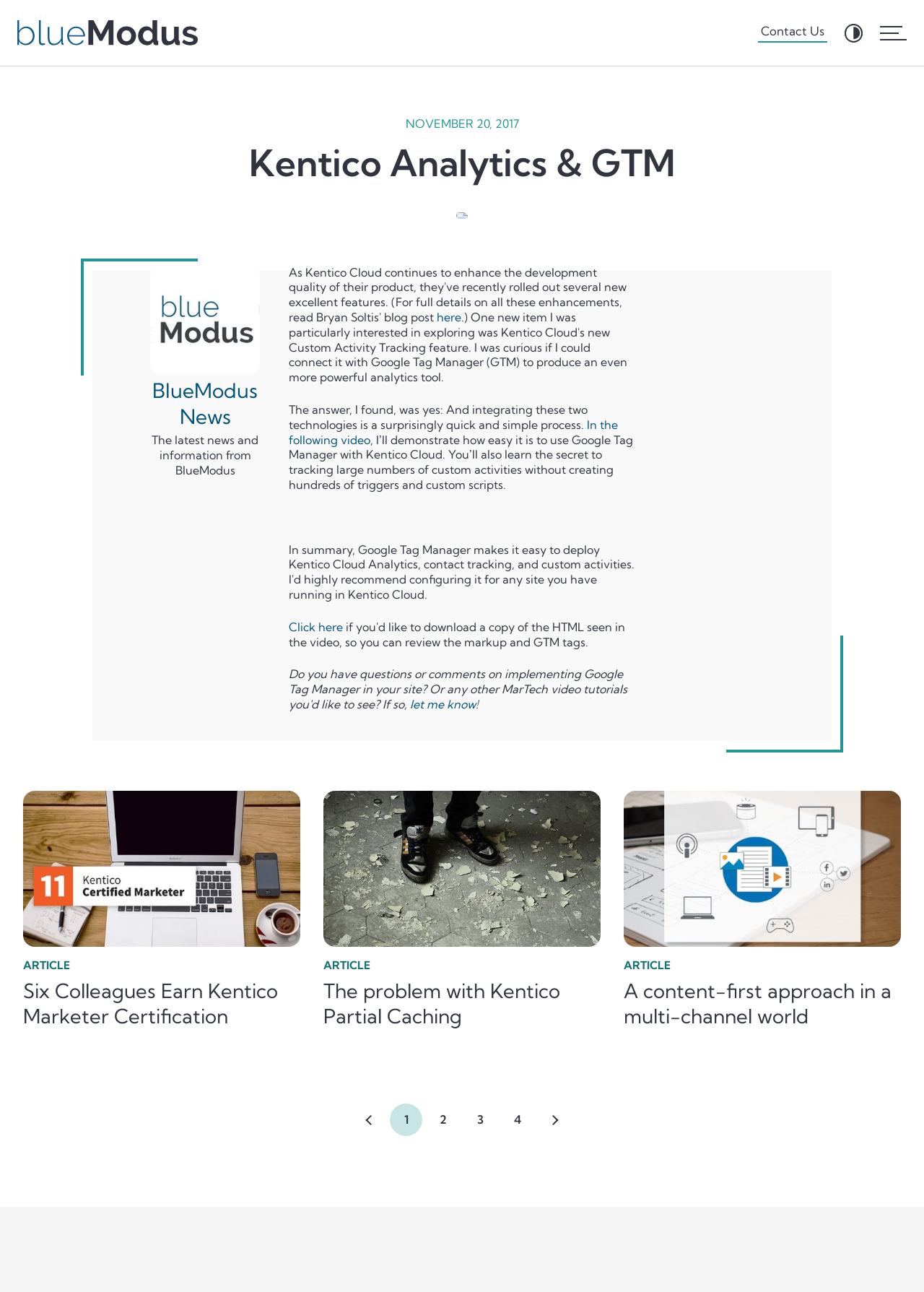Determine the coordinates of the bounding box that should be clicked to complete the instruction: "Select a language from the language selector". The coordinates should be represented by four float numbers between 0 and 1: [left, top, right, bottom].

None